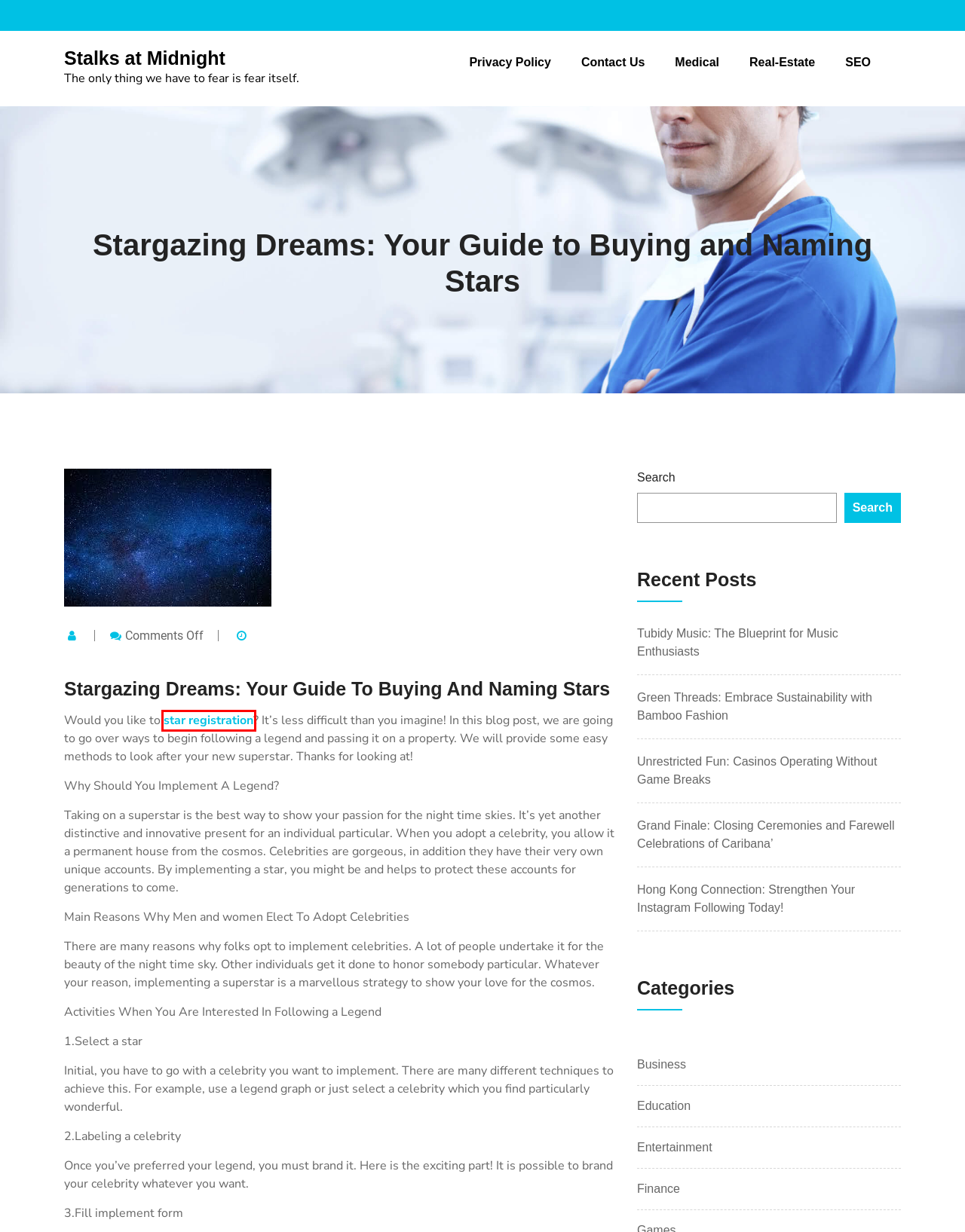Examine the screenshot of a webpage with a red bounding box around a UI element. Your task is to identify the webpage description that best corresponds to the new webpage after clicking the specified element. The given options are:
A. Business – Stalks at Midnight
B. Buy a Star - Name a Star - Adopt a Star Online | CosmoNova
C. Education – Stalks at Midnight
D. Grand Finale: Closing Ceremonies and Farewell Celebrations of Caribana’ – Stalks at Midnight
E. Unrestricted Fun: Casinos Operating Without Game Breaks – Stalks at Midnight
F. Medical – Stalks at Midnight
G. Stalks at Midnight – The only thing we have to fear is fear itself.
H. Contact Us – Stalks at Midnight

B